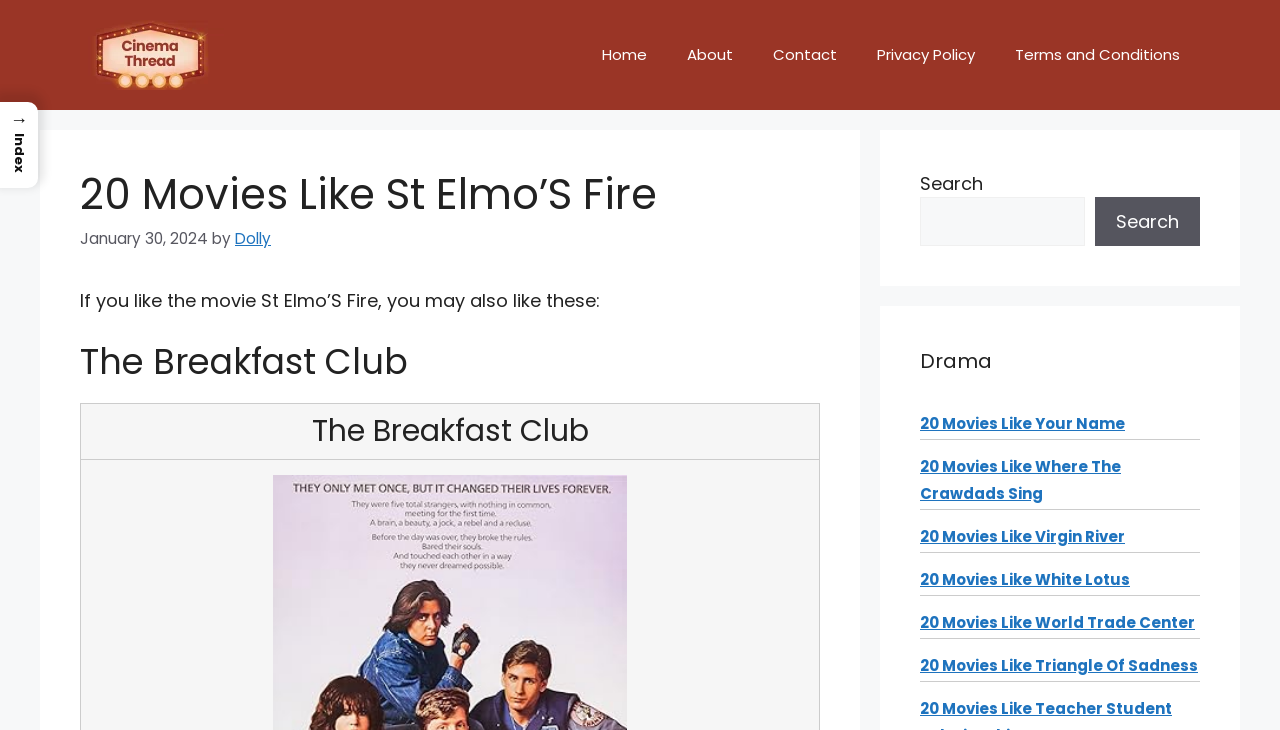From the details in the image, provide a thorough response to the question: How many links are there in the primary navigation menu?

The primary navigation menu contains links to 'Home', 'About', 'Contact', 'Privacy Policy', and 'Terms and Conditions', which can be counted to find the total number of links.